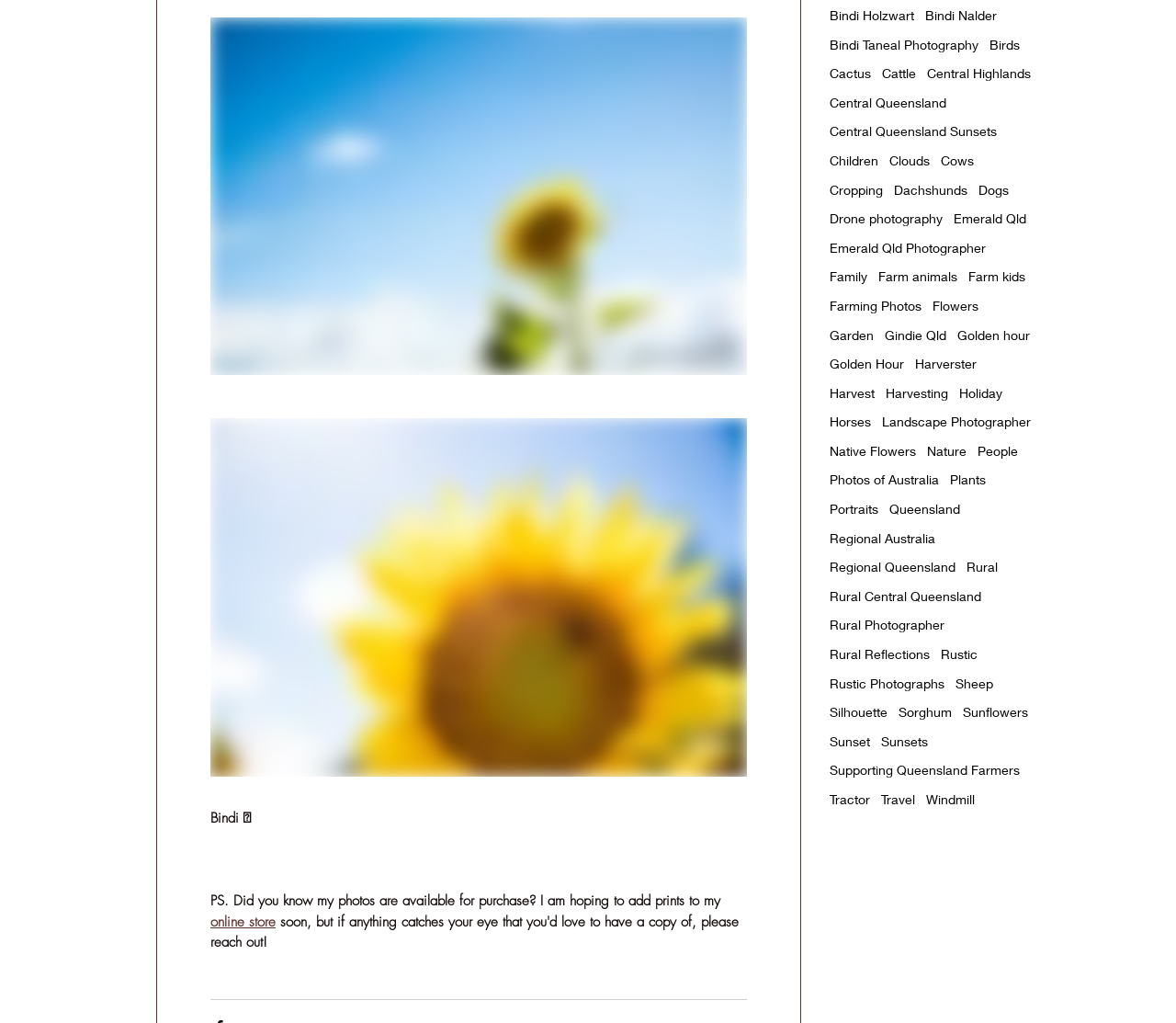What is the location of the photographer?
Based on the visual details in the image, please answer the question thoroughly.

The links on the webpage mention specific locations such as Emerald Qld, Gindie Qld, and Central Highlands, which suggest that the photographer is based in Central Queensland.